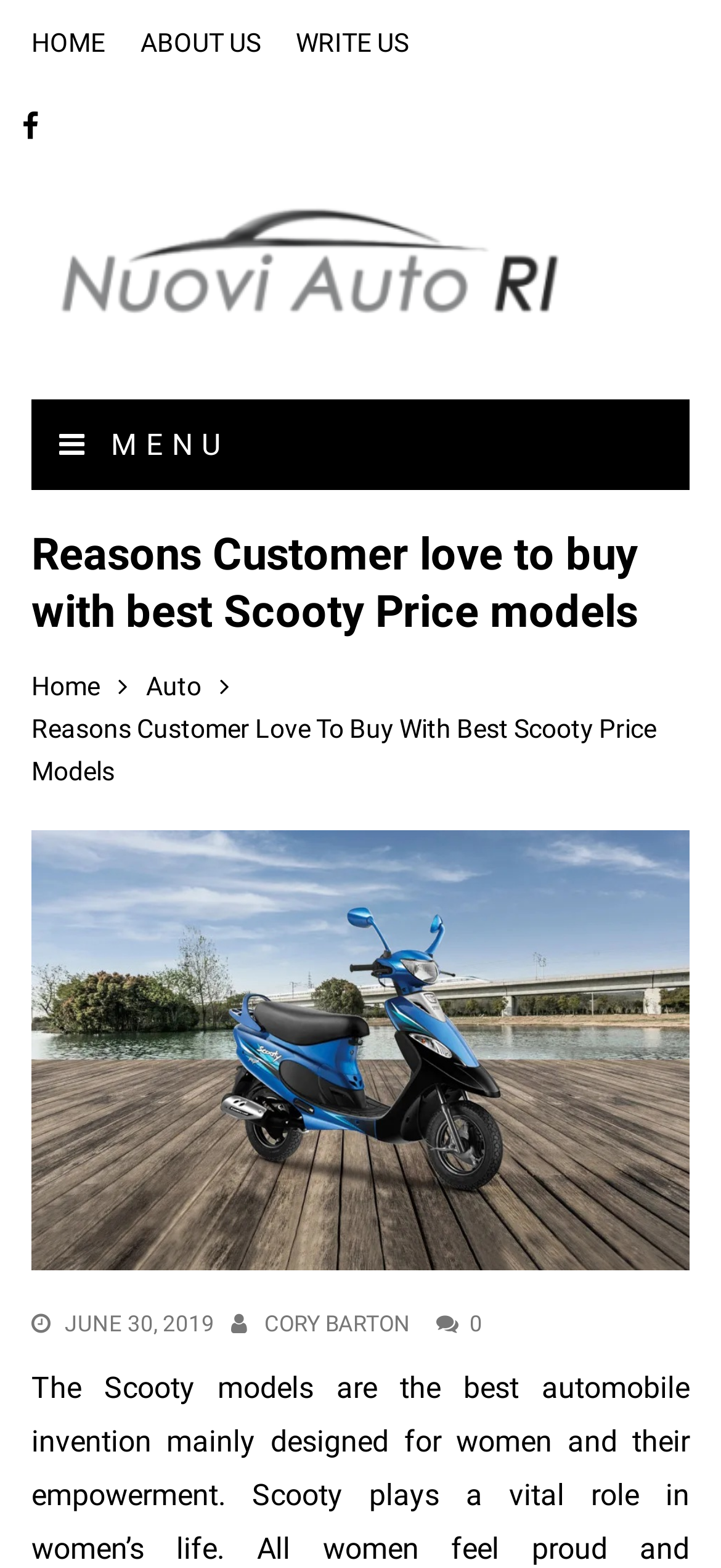Please locate the clickable area by providing the bounding box coordinates to follow this instruction: "open menu".

[0.043, 0.255, 0.957, 0.313]